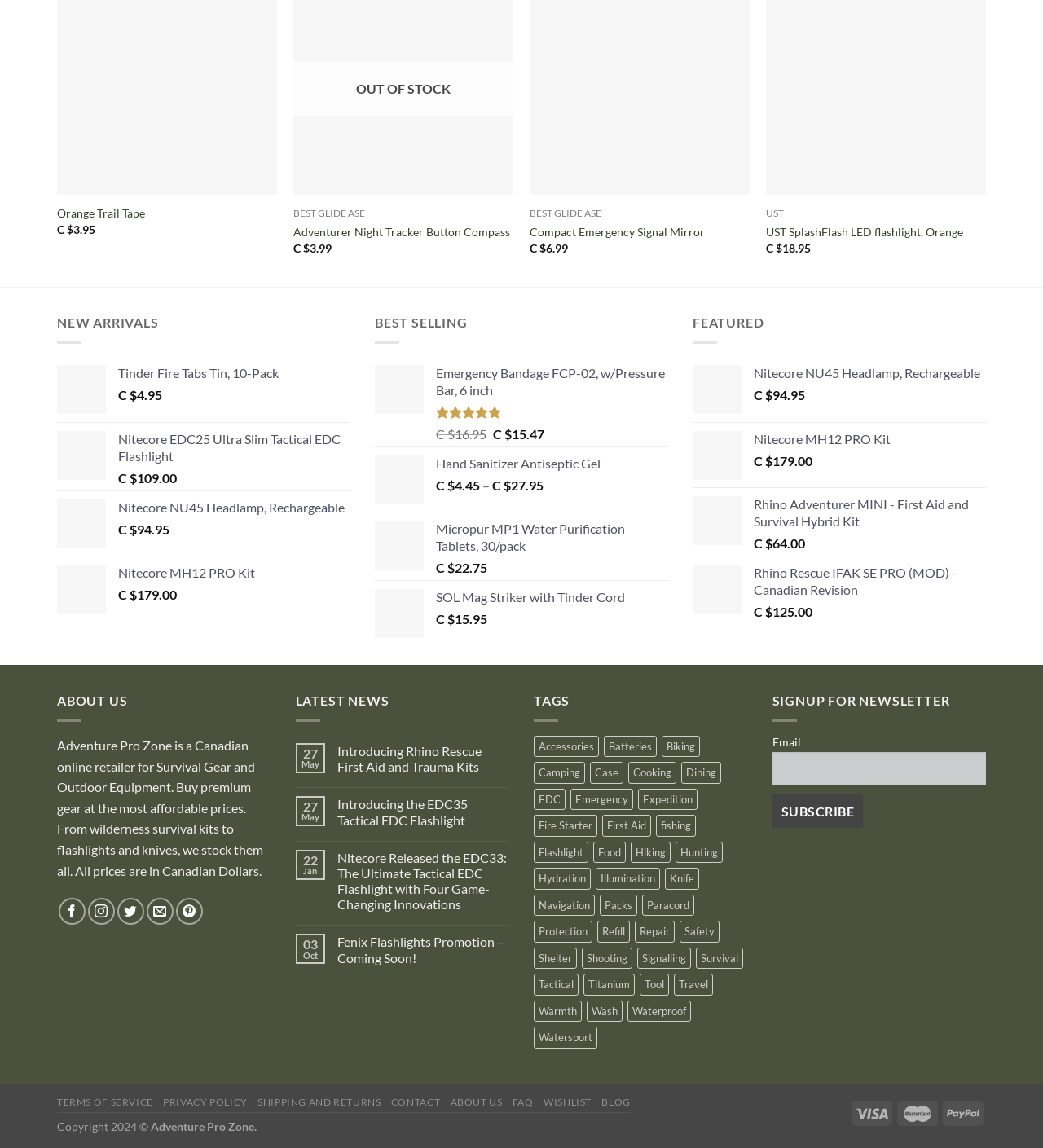Please determine the bounding box coordinates of the element to click on in order to accomplish the following task: "Read more". Ensure the coordinates are four float numbers ranging from 0 to 1, i.e., [left, top, right, bottom].

[0.293, 0.145, 0.311, 0.167]